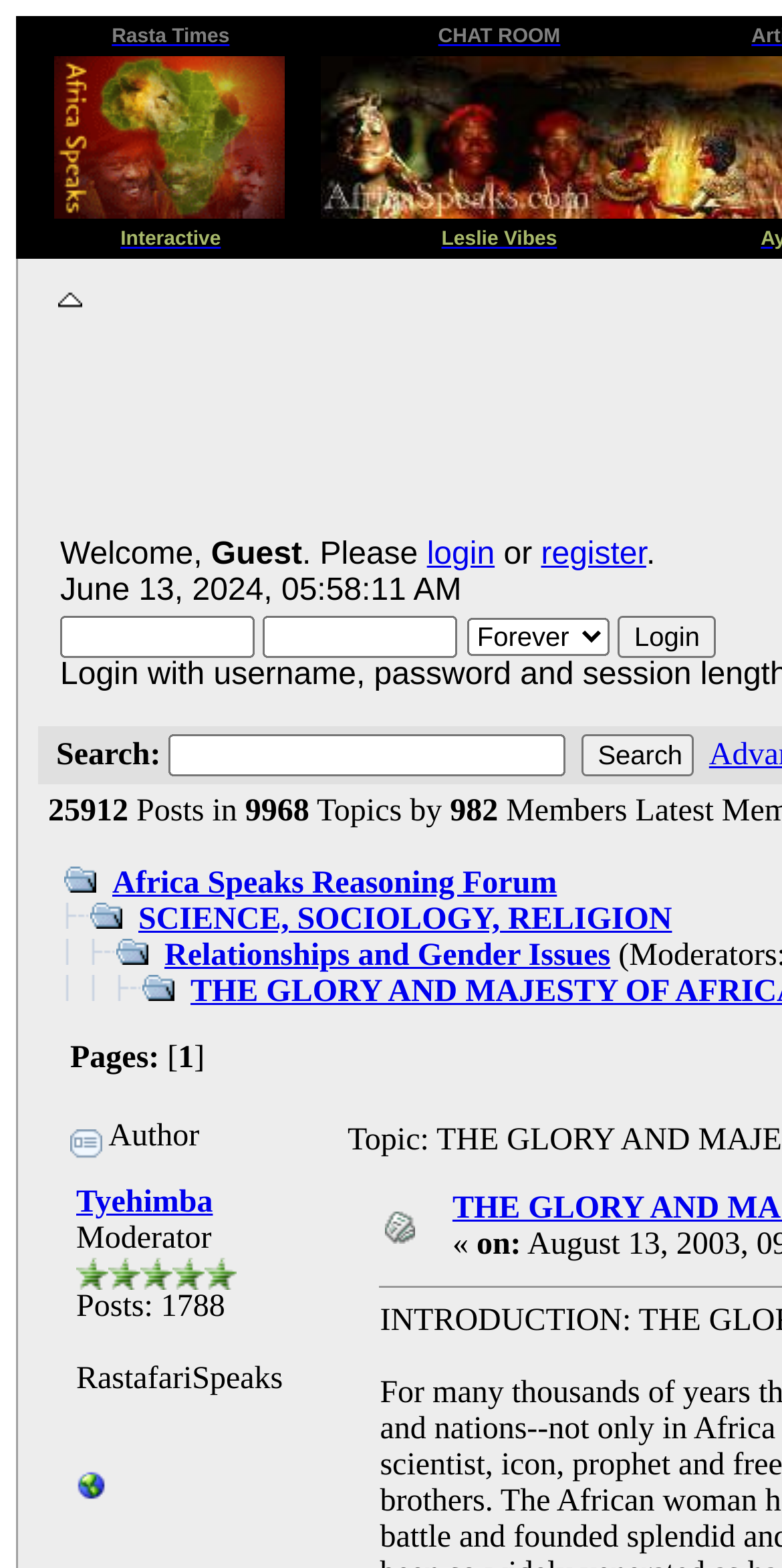What is the name of the website?
Your answer should be a single word or phrase derived from the screenshot.

Africa Speaks